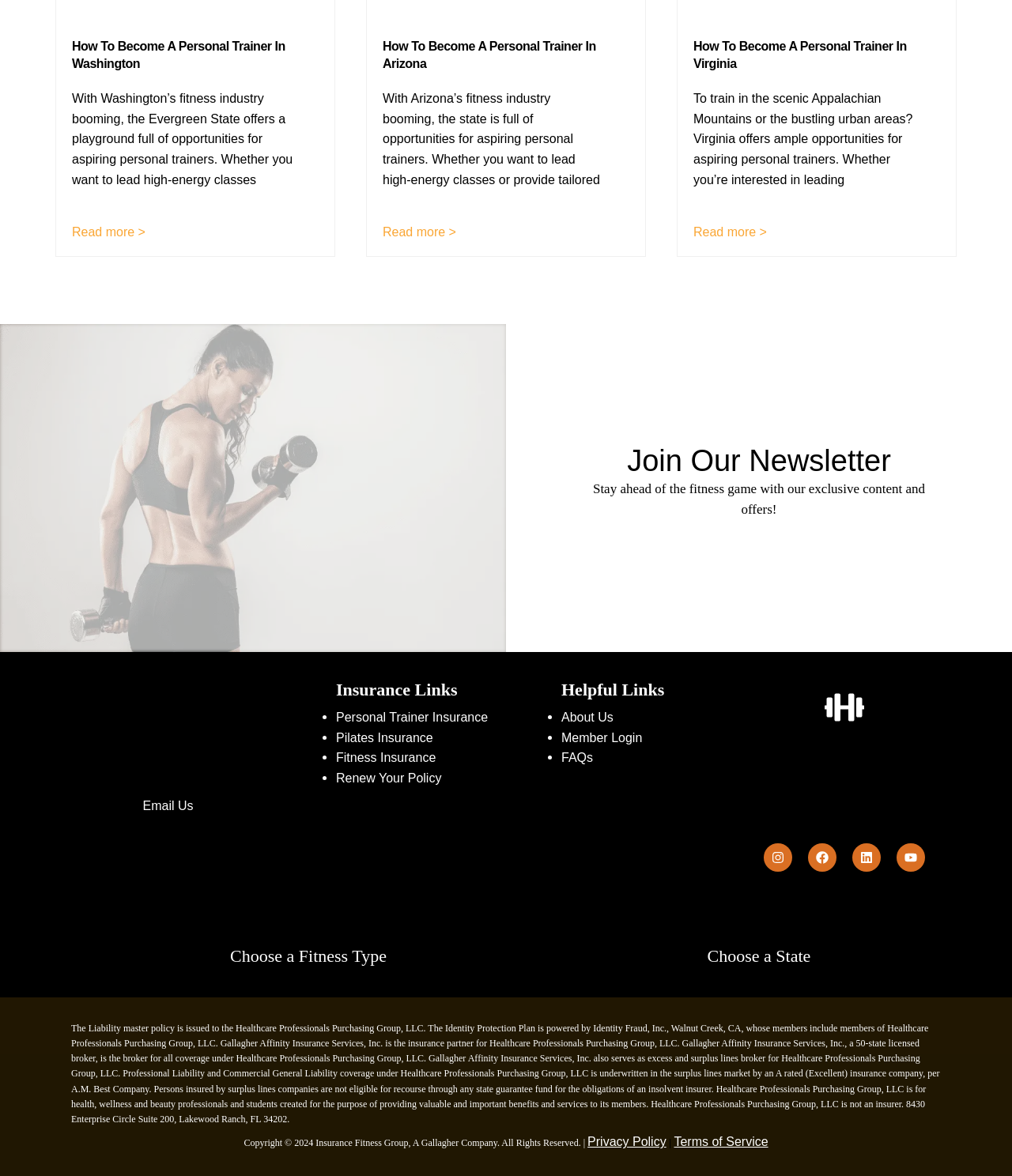Determine the bounding box coordinates for the element that should be clicked to follow this instruction: "Click on 'How To Become A Personal Trainer In Washington'". The coordinates should be given as four float numbers between 0 and 1, in the format [left, top, right, bottom].

[0.071, 0.033, 0.282, 0.06]